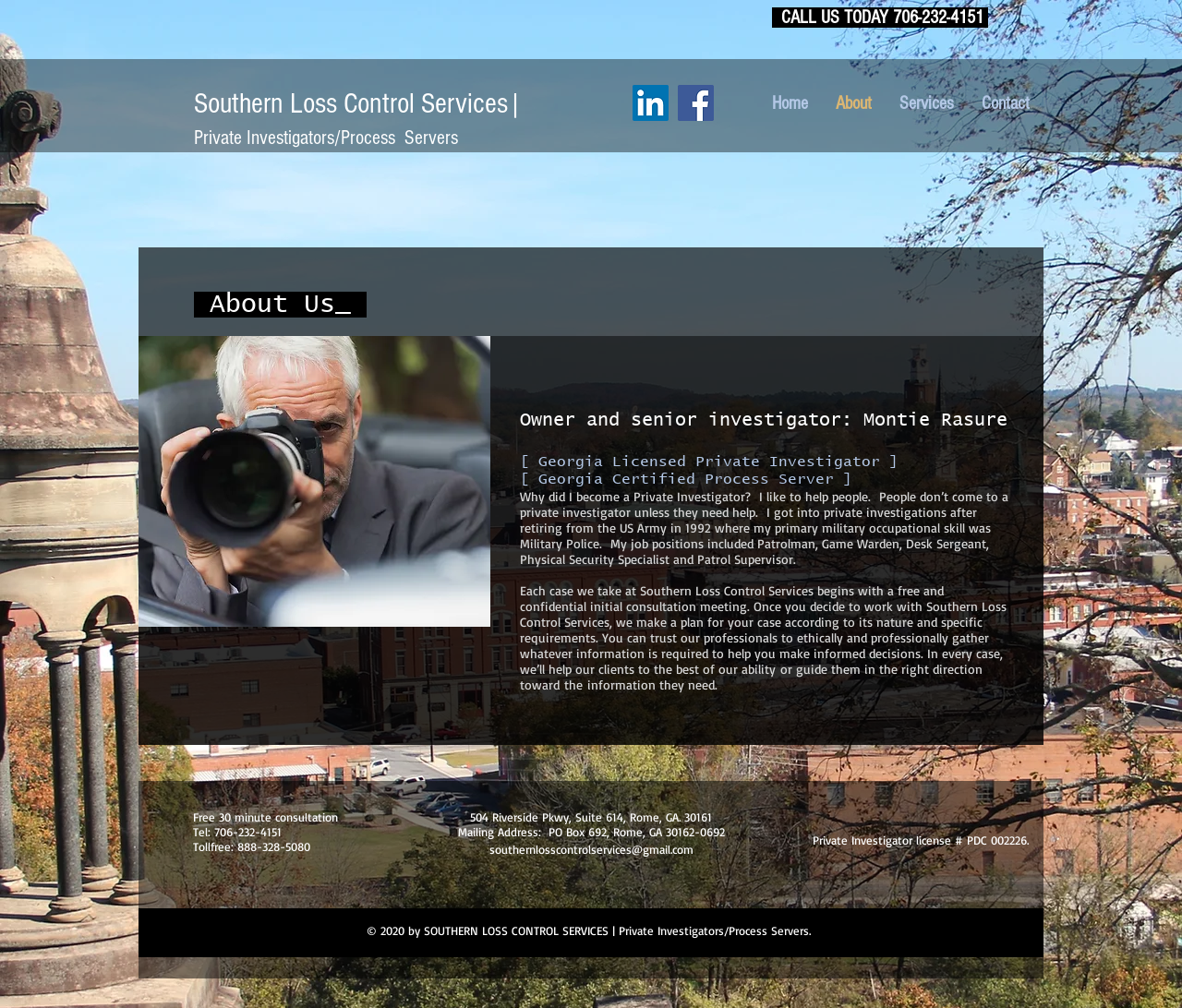Extract the bounding box of the UI element described as: "Southern Loss Control Services|".

[0.164, 0.086, 0.442, 0.119]